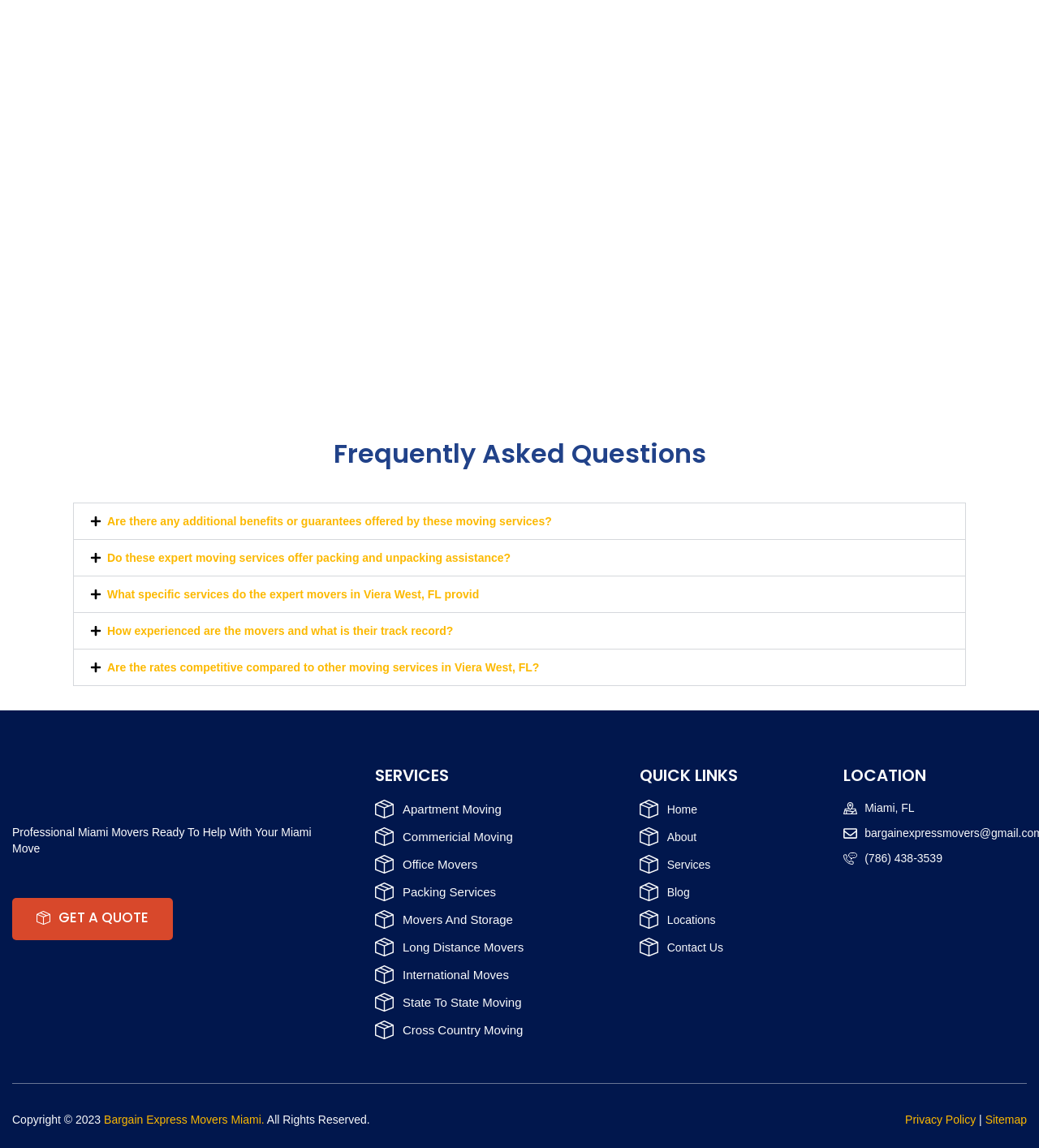Determine the bounding box coordinates for the clickable element required to fulfill the instruction: "Click the 'About' link". Provide the coordinates as four float numbers between 0 and 1, i.e., [left, top, right, bottom].

[0.616, 0.721, 0.784, 0.737]